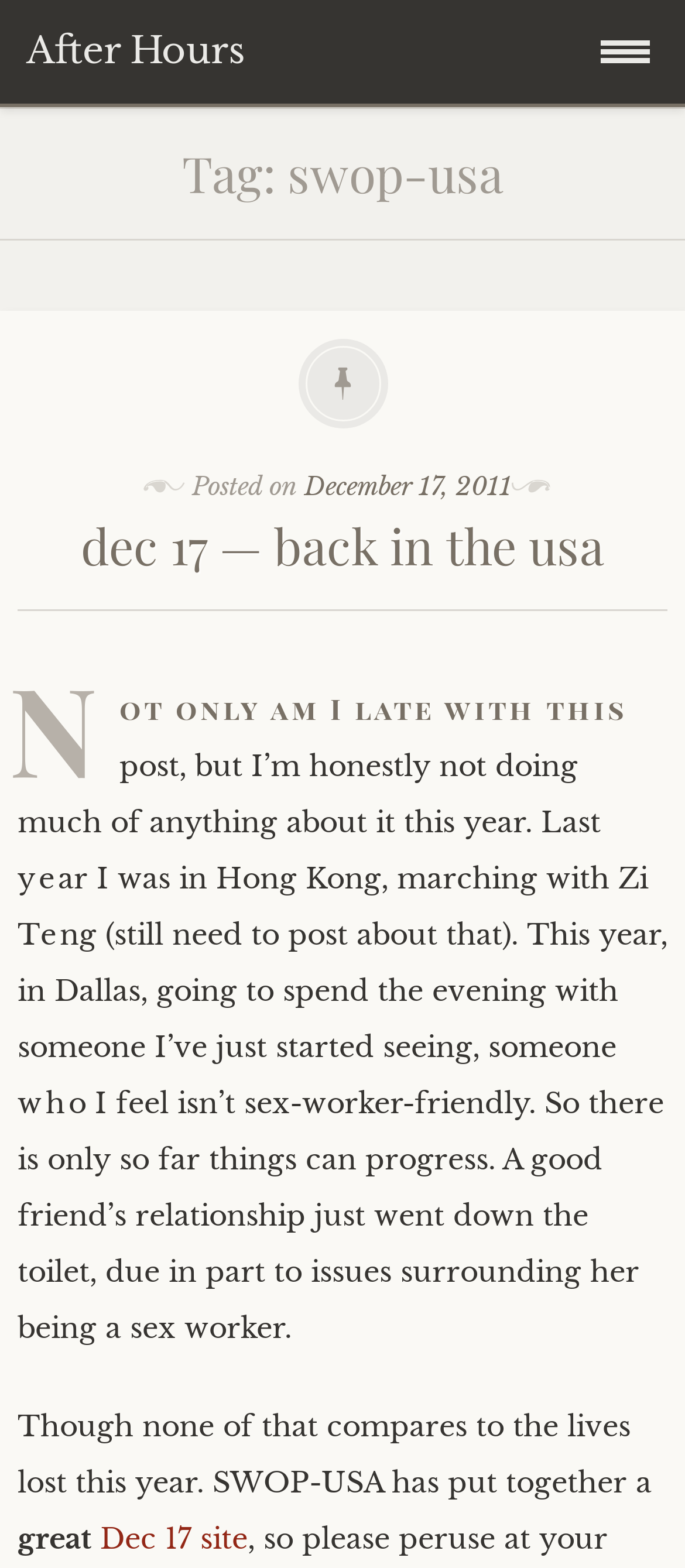Point out the bounding box coordinates of the section to click in order to follow this instruction: "Click the 'Home' link".

[0.0, 0.07, 0.987, 0.132]